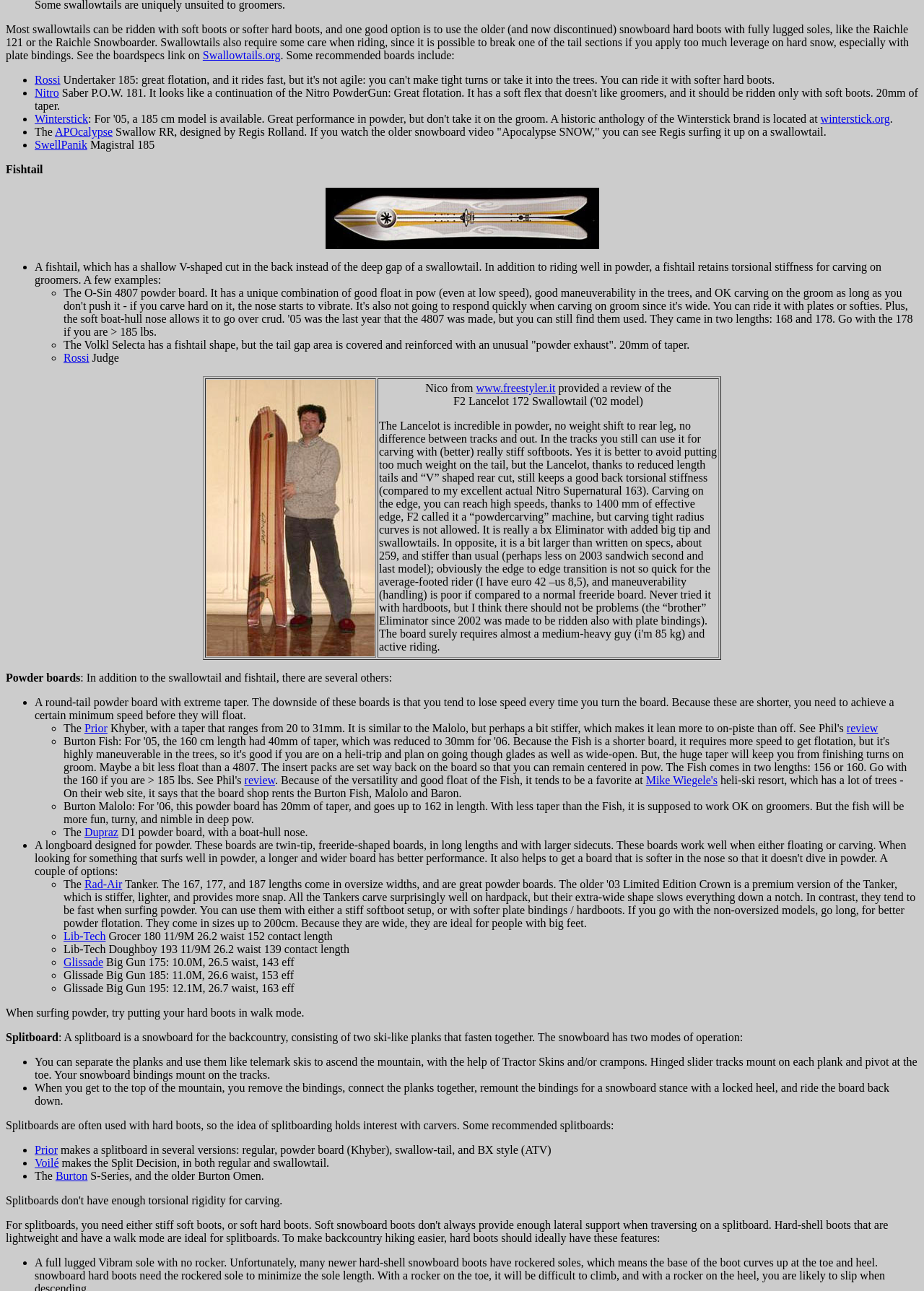Provide a one-word or short-phrase answer to the question:
What is the name of the snowboard brand that offers a splitboard in several versions?

Prior